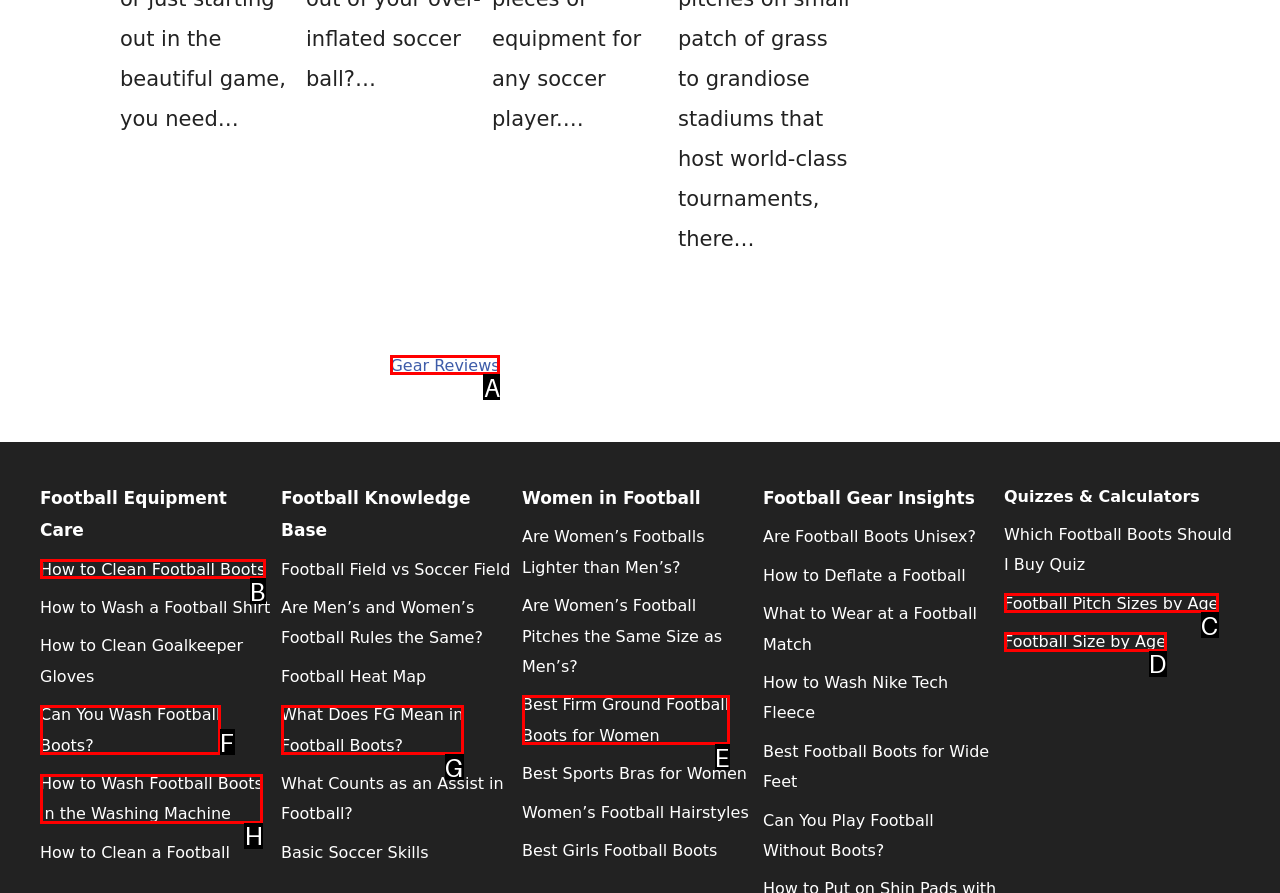Select the option that matches this description: This week
Answer by giving the letter of the chosen option.

None